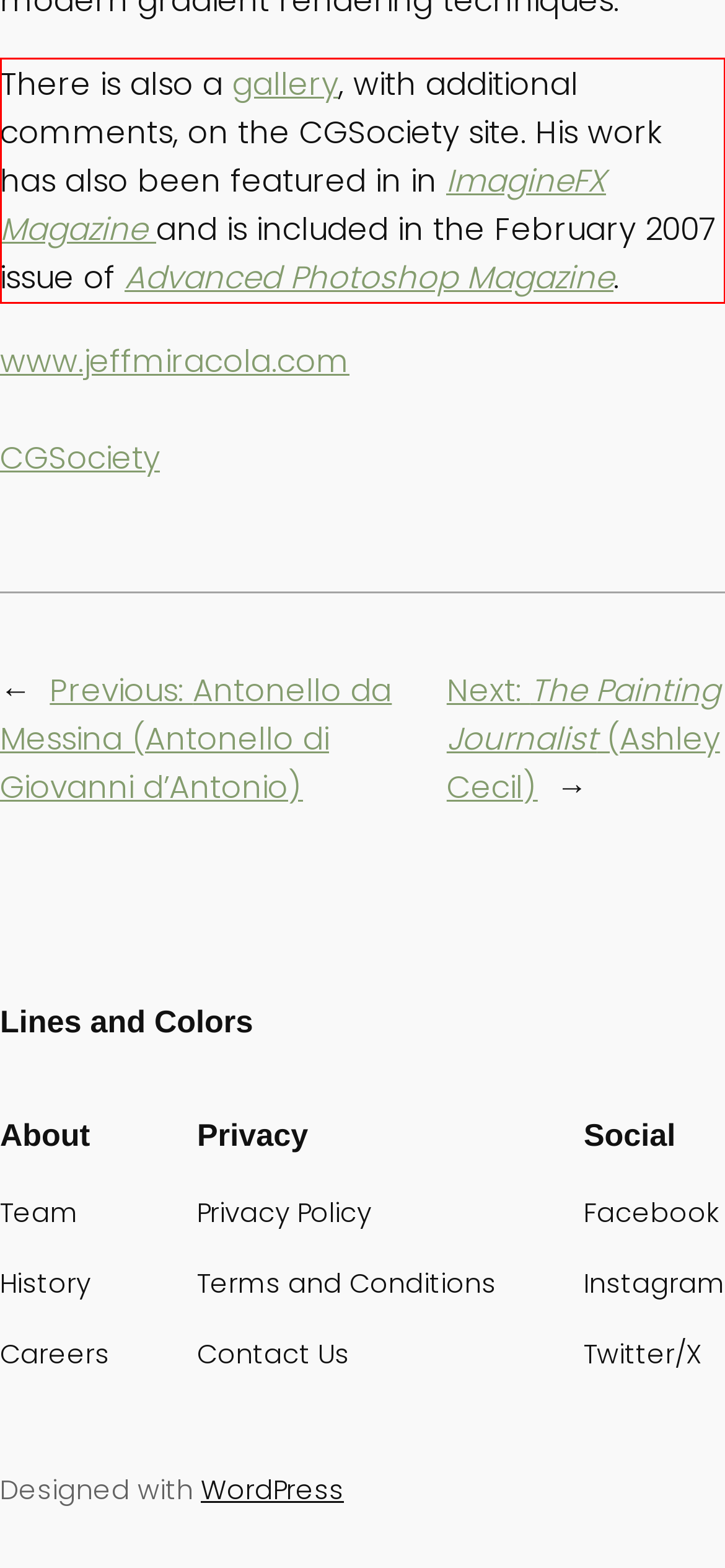You are provided with a screenshot of a webpage that includes a UI element enclosed in a red rectangle. Extract the text content inside this red rectangle.

There is also a gallery, with additional comments, on the CGSociety site. His work has also been featured in in ImagineFX Magazine and is included in the February 2007 issue of Advanced Photoshop Magazine.